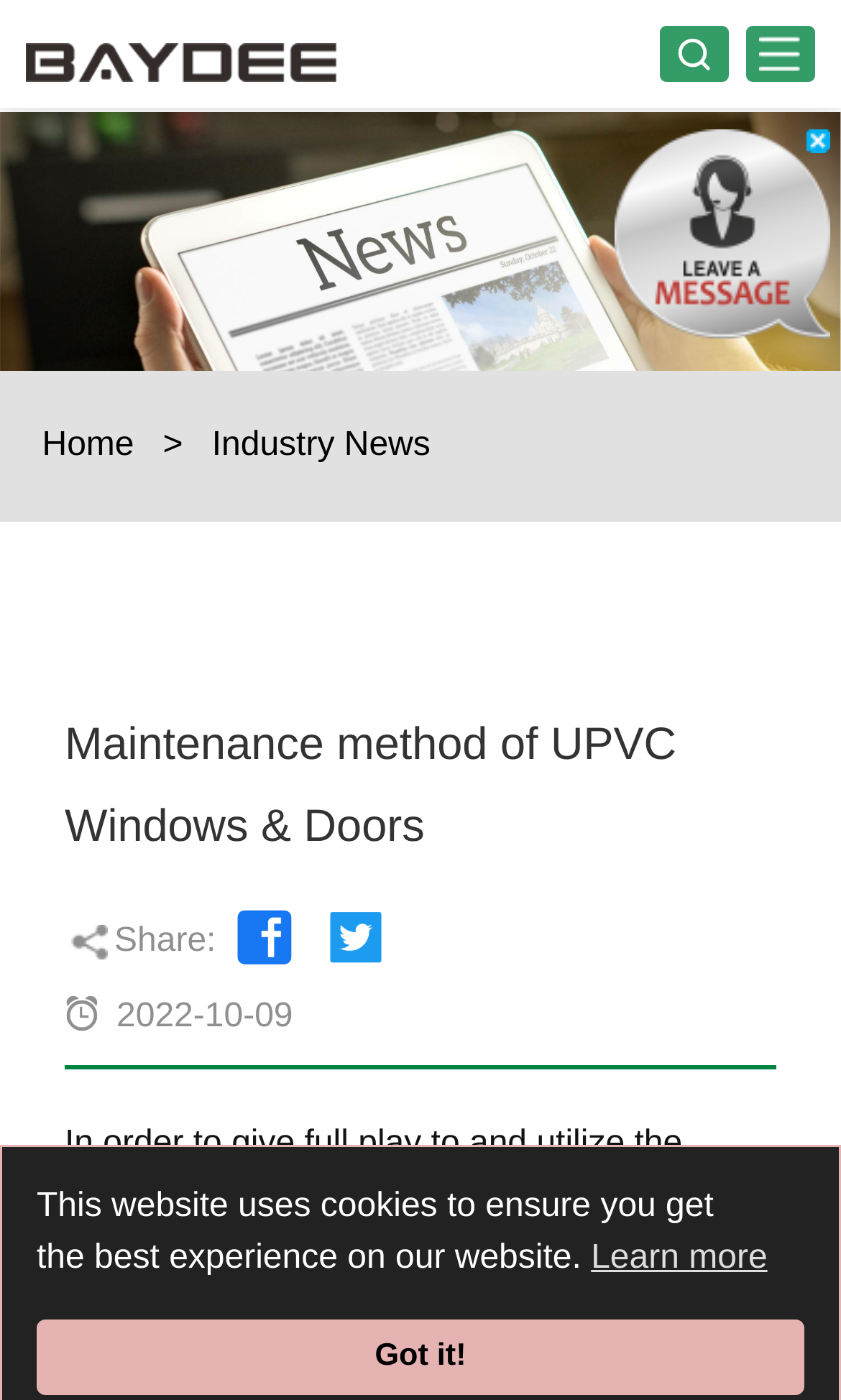Please find the bounding box for the UI component described as follows: "Learn more".

[0.703, 0.88, 0.912, 0.917]